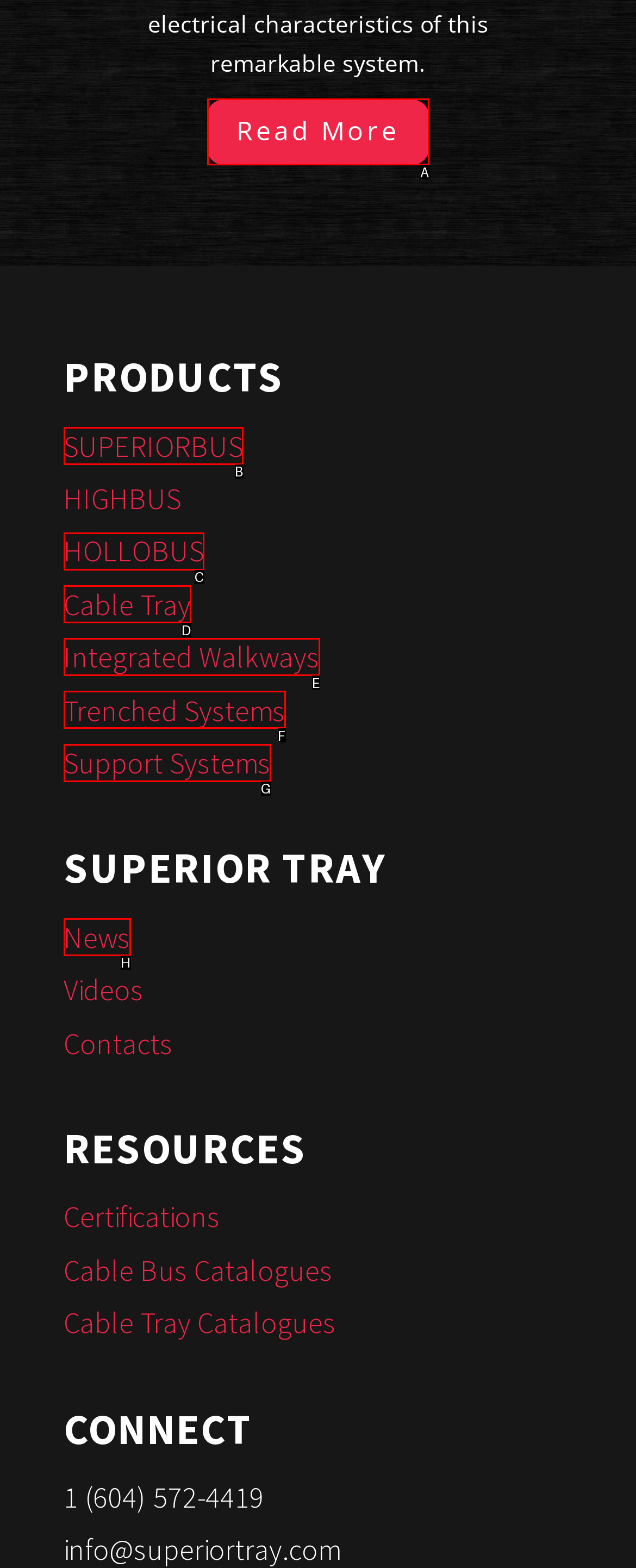Tell me which one HTML element best matches the description: SUPERIORBUS Answer with the option's letter from the given choices directly.

B